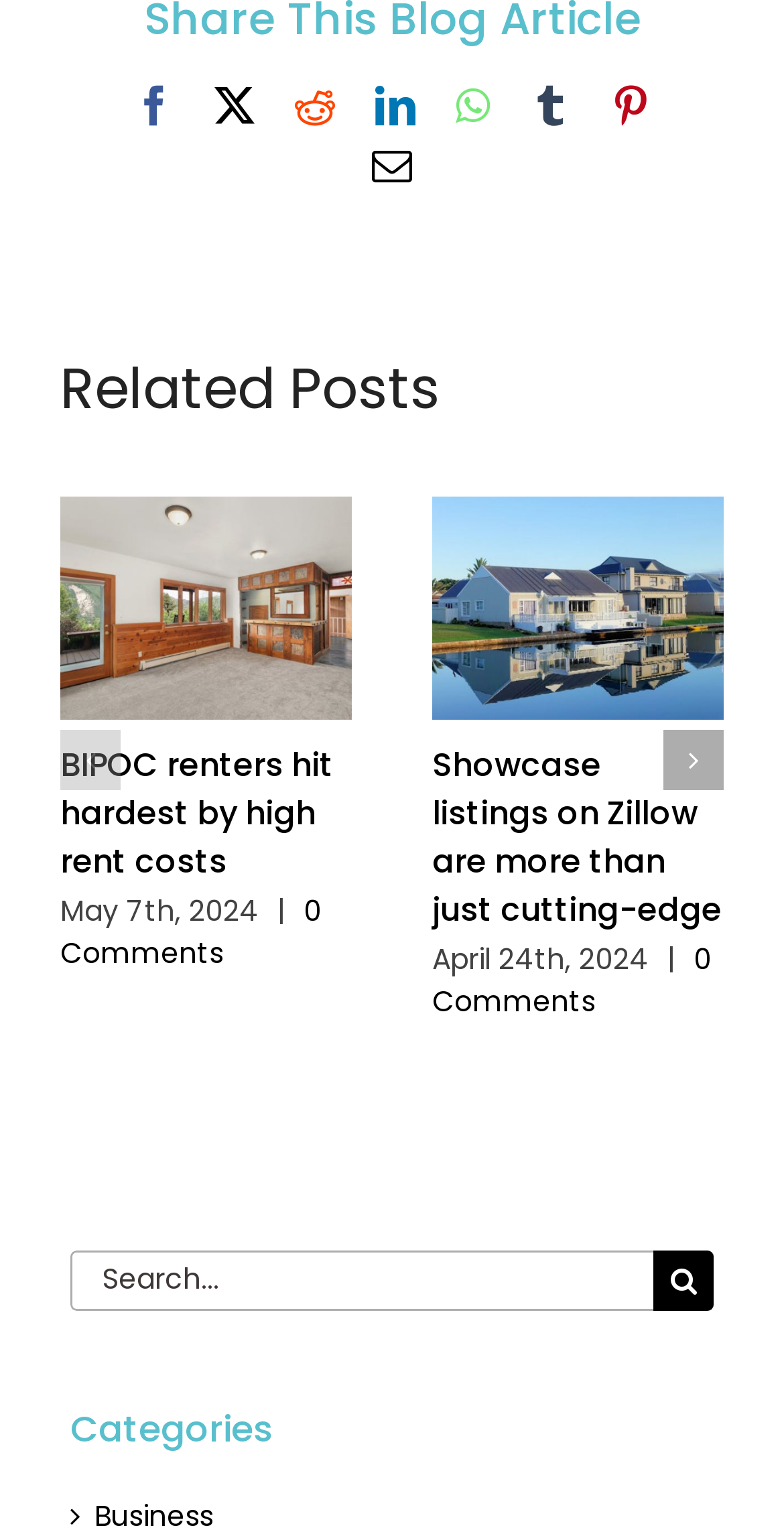Determine the bounding box for the HTML element described here: "aria-label="Search" value=""". The coordinates should be given as [left, top, right, bottom] with each number being a float between 0 and 1.

[0.833, 0.815, 0.91, 0.854]